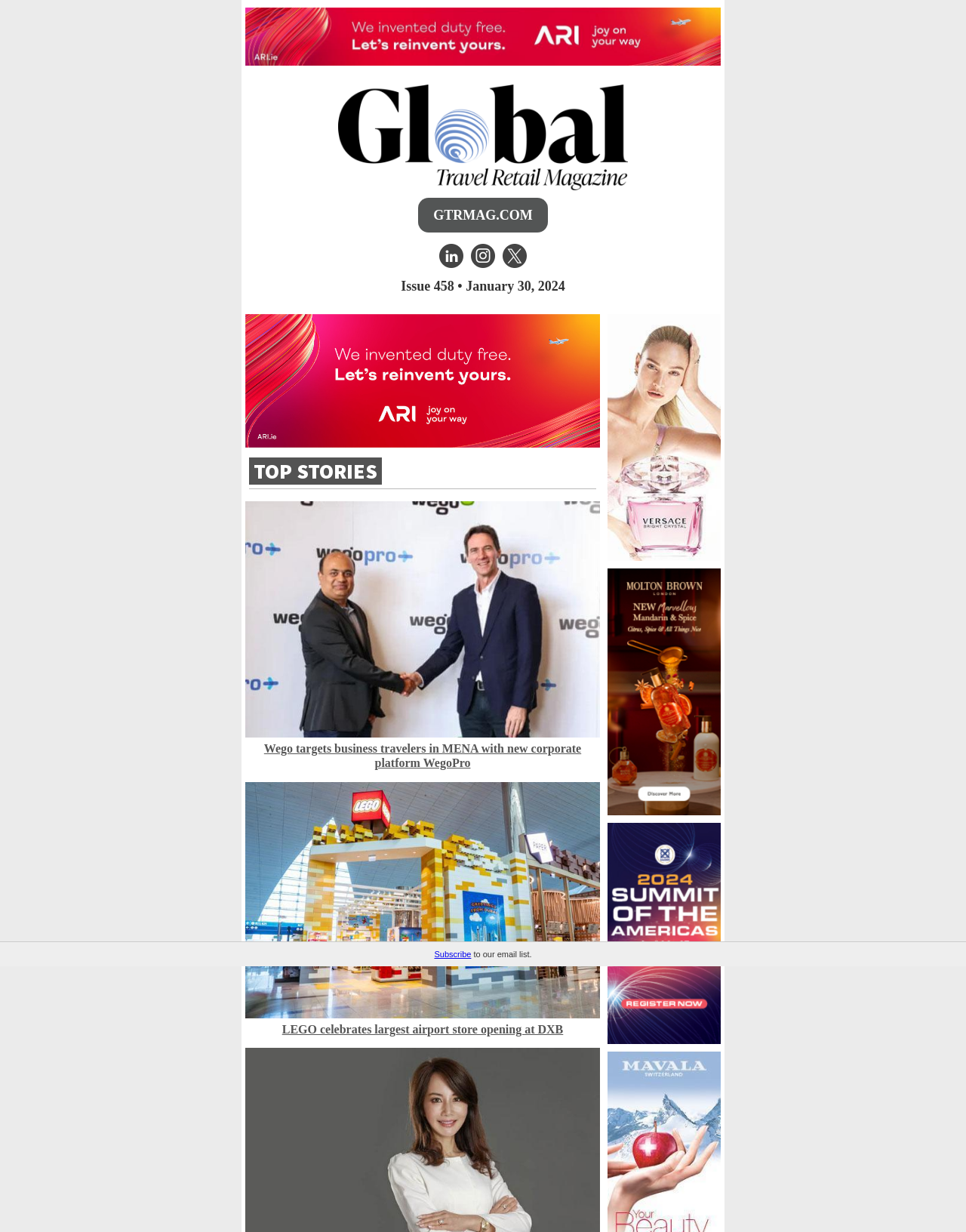Provide a brief response to the question using a single word or phrase: 
What is the name of the magazine?

GTRMAG.COM